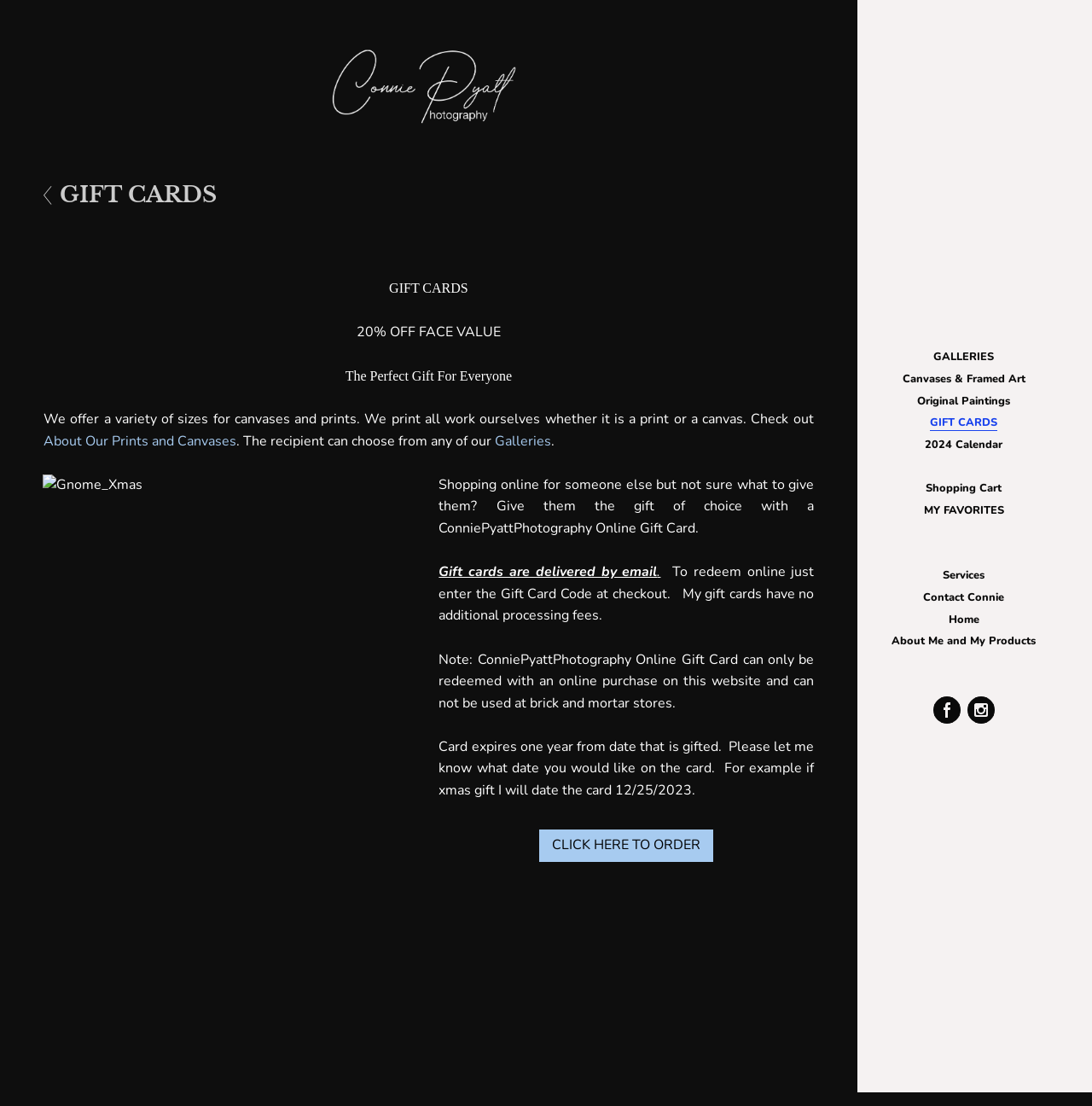What is the discount on gift cards?
Please answer the question with as much detail as possible using the screenshot.

The discount on gift cards is mentioned in the text '20% OFF FACE VALUE' which is displayed prominently on the webpage.